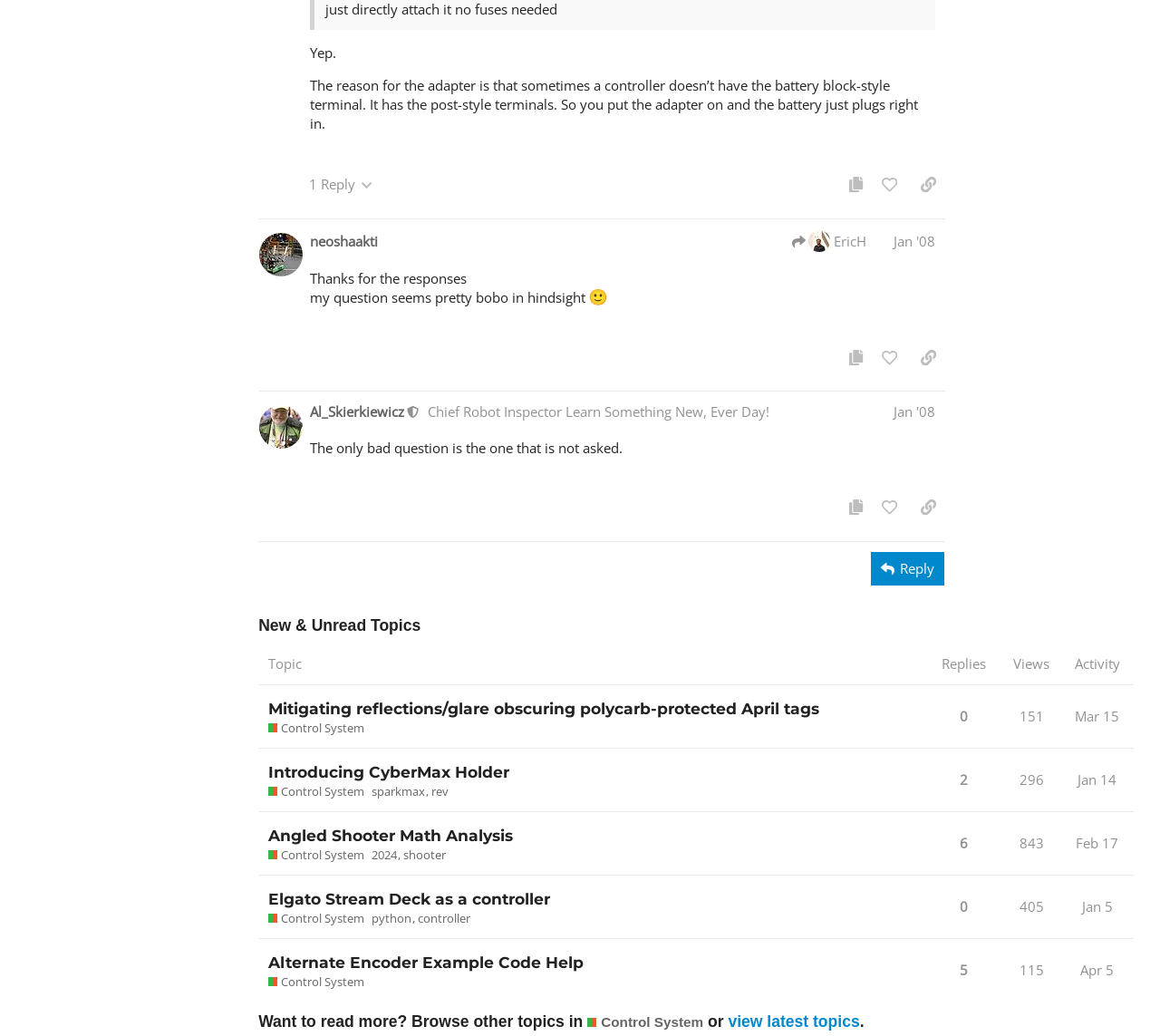Identify the coordinates of the bounding box for the element described below: "Alternate Encoder Example Code Help". Return the coordinates as four float numbers between 0 and 1: [left, top, right, bottom].

[0.231, 0.906, 0.503, 0.951]